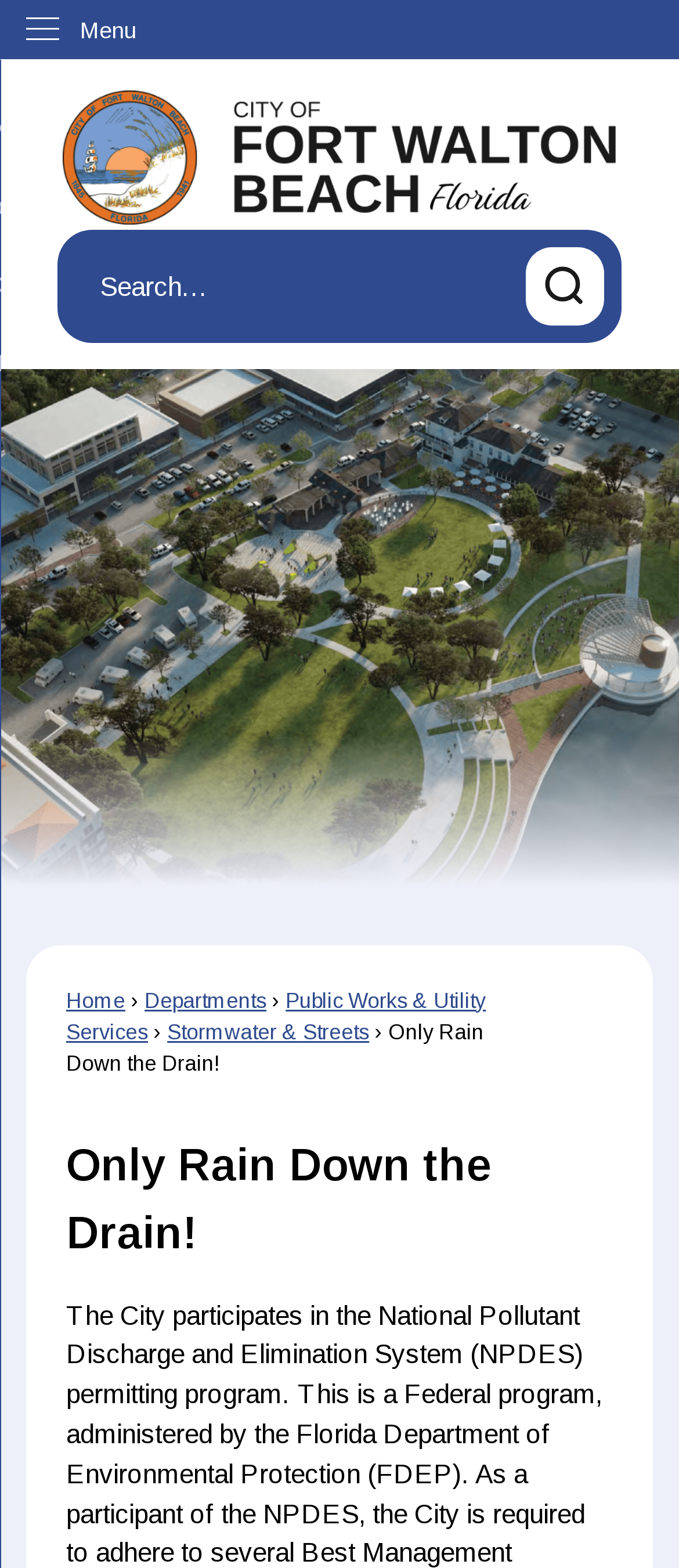Using floating point numbers between 0 and 1, provide the bounding box coordinates in the format (top-left x, top-left y, bottom-right x, bottom-right y). Locate the UI element described here: Welcome to Argus Insights!

None